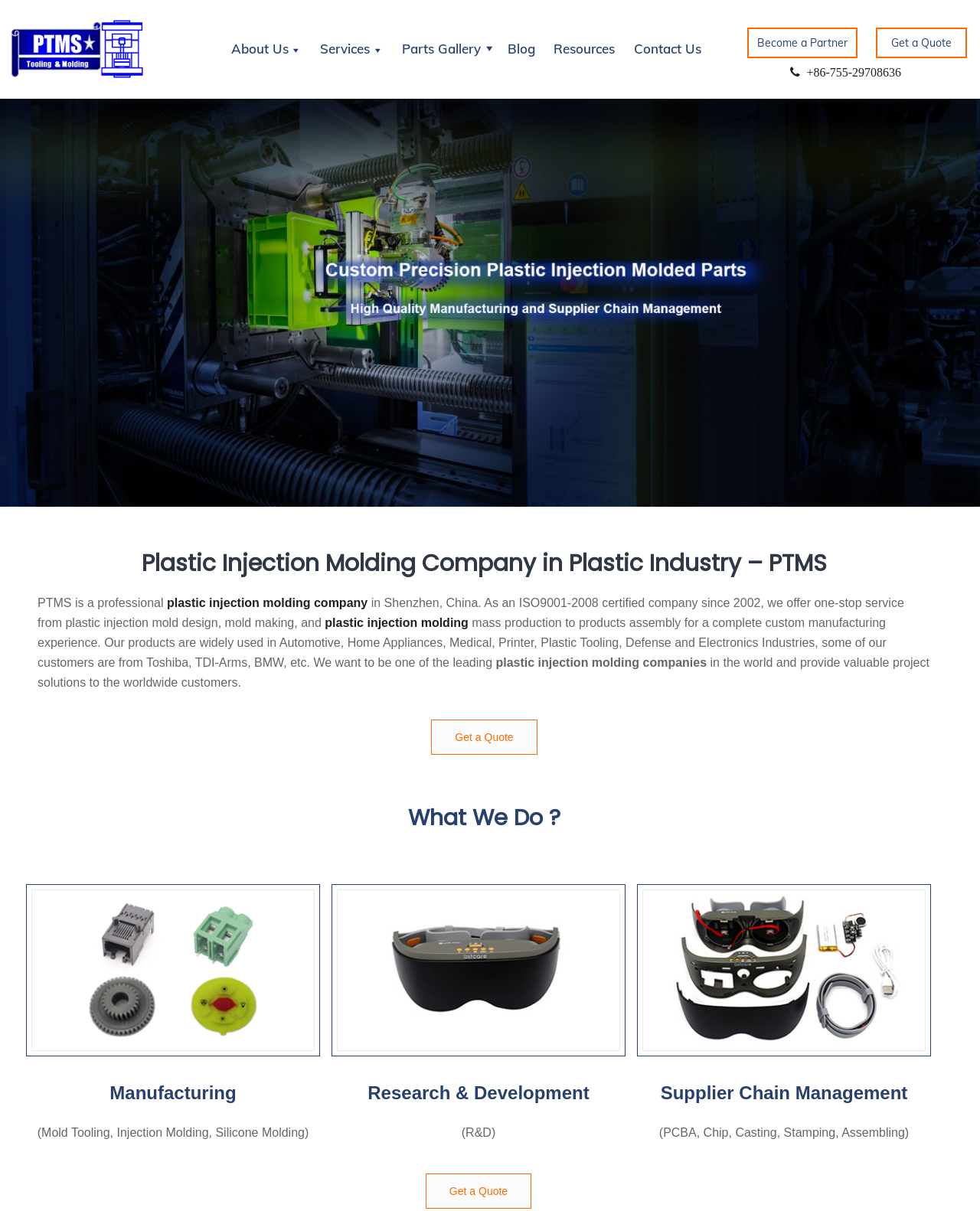Specify the bounding box coordinates of the element's region that should be clicked to achieve the following instruction: "Click the 'ETCR2000' link". The bounding box coordinates consist of four float numbers between 0 and 1, in the format [left, top, right, bottom].

None